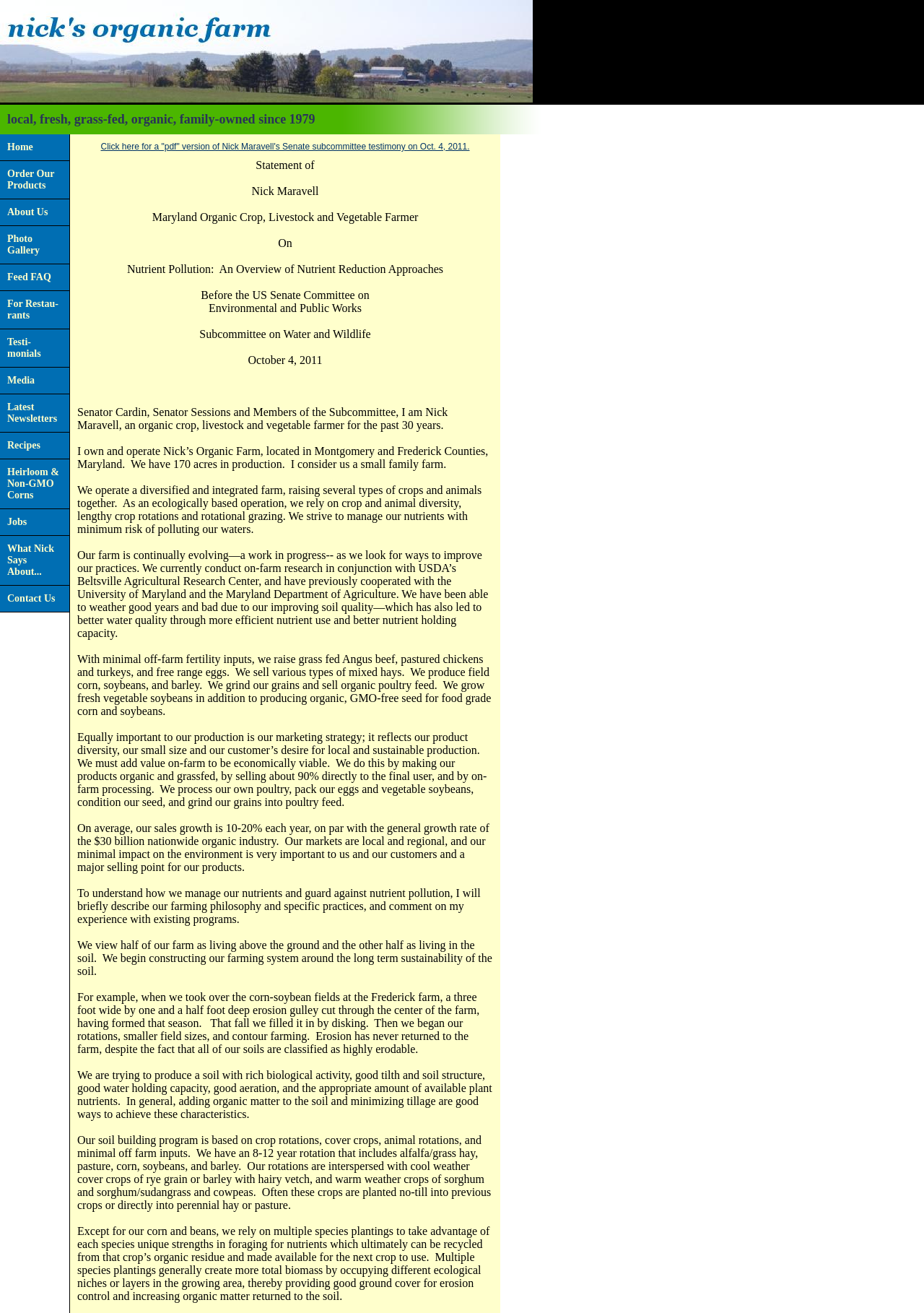What is the goal of the website's soil building program?
Can you provide an in-depth and detailed response to the question?

The website's text describes the soil building program as aiming to produce a soil with rich biological activity, good tilth and structure, good water holding capacity, good aeration, and the appropriate amount of available plant nutrients, indicating that the goal is to produce healthy soil.